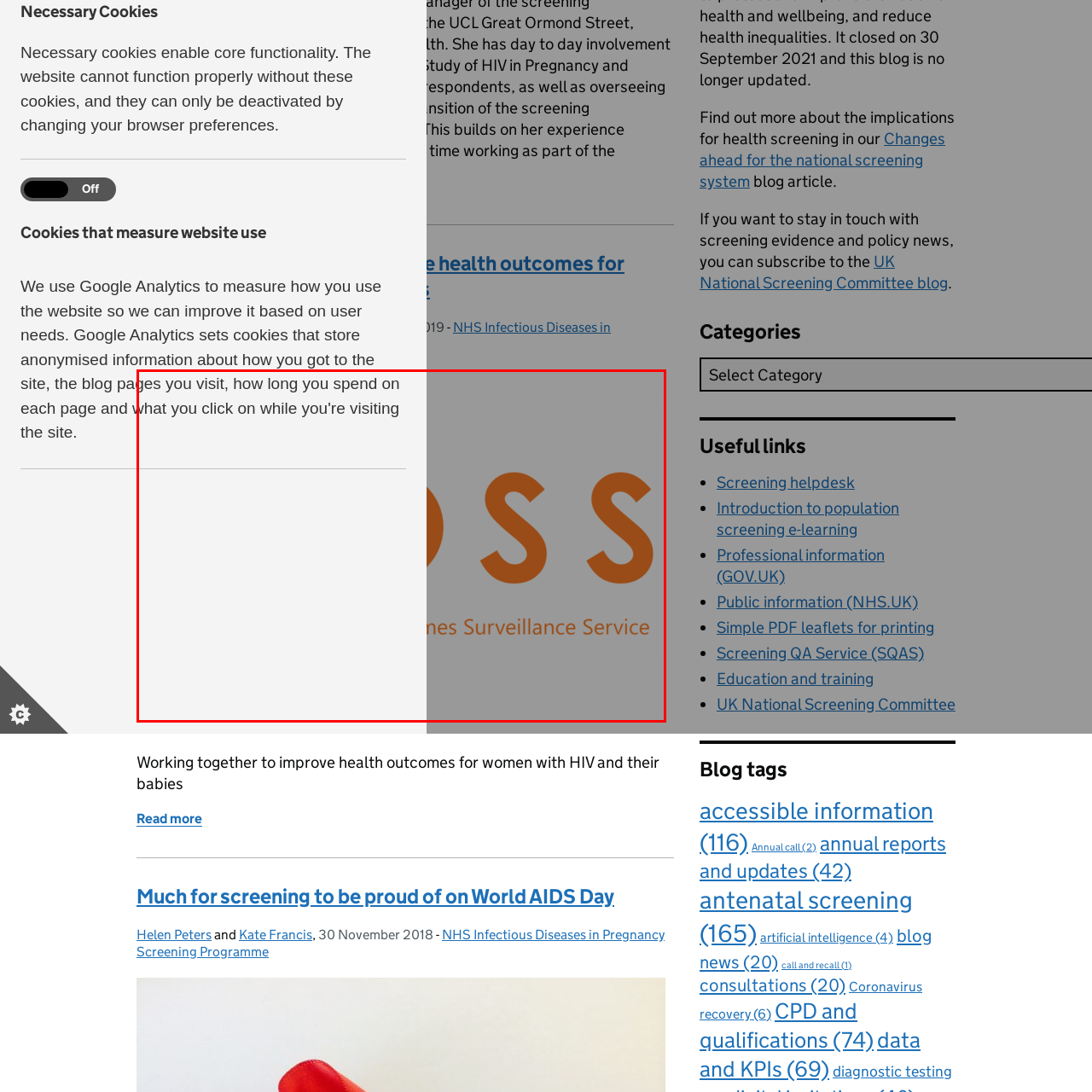What is the focus of the organization 'ISOSS'?
View the image highlighted by the red bounding box and provide your answer in a single word or a brief phrase.

health surveillance and screening services